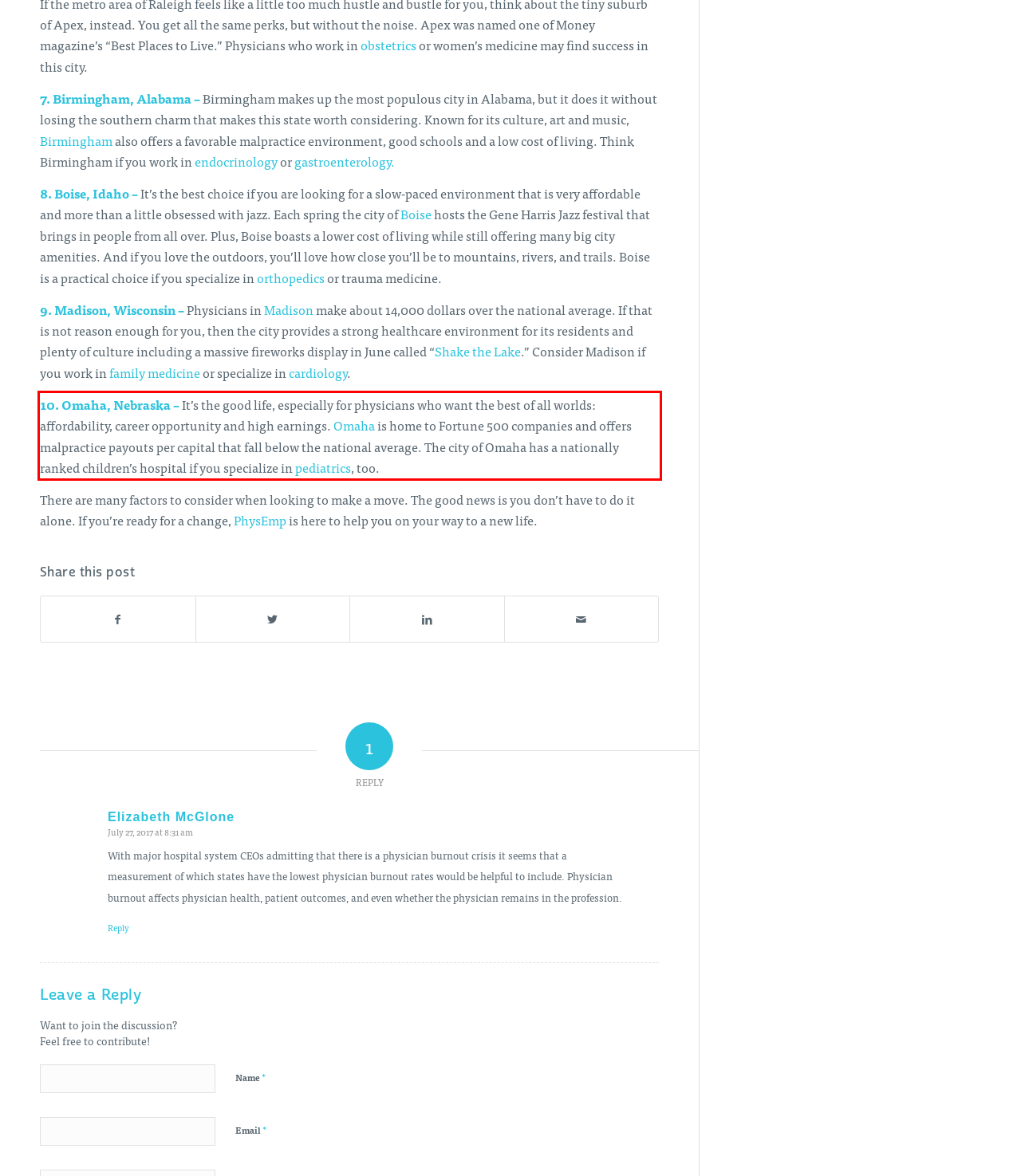Using the provided screenshot of a webpage, recognize the text inside the red rectangle bounding box by performing OCR.

10. Omaha, Nebraska – It’s the good life, especially for physicians who want the best of all worlds: affordability, career opportunity and high earnings. Omaha is home to Fortune 500 companies and offers malpractice payouts per capital that fall below the national average. The city of Omaha has a nationally ranked children’s hospital if you specialize in pediatrics, too.